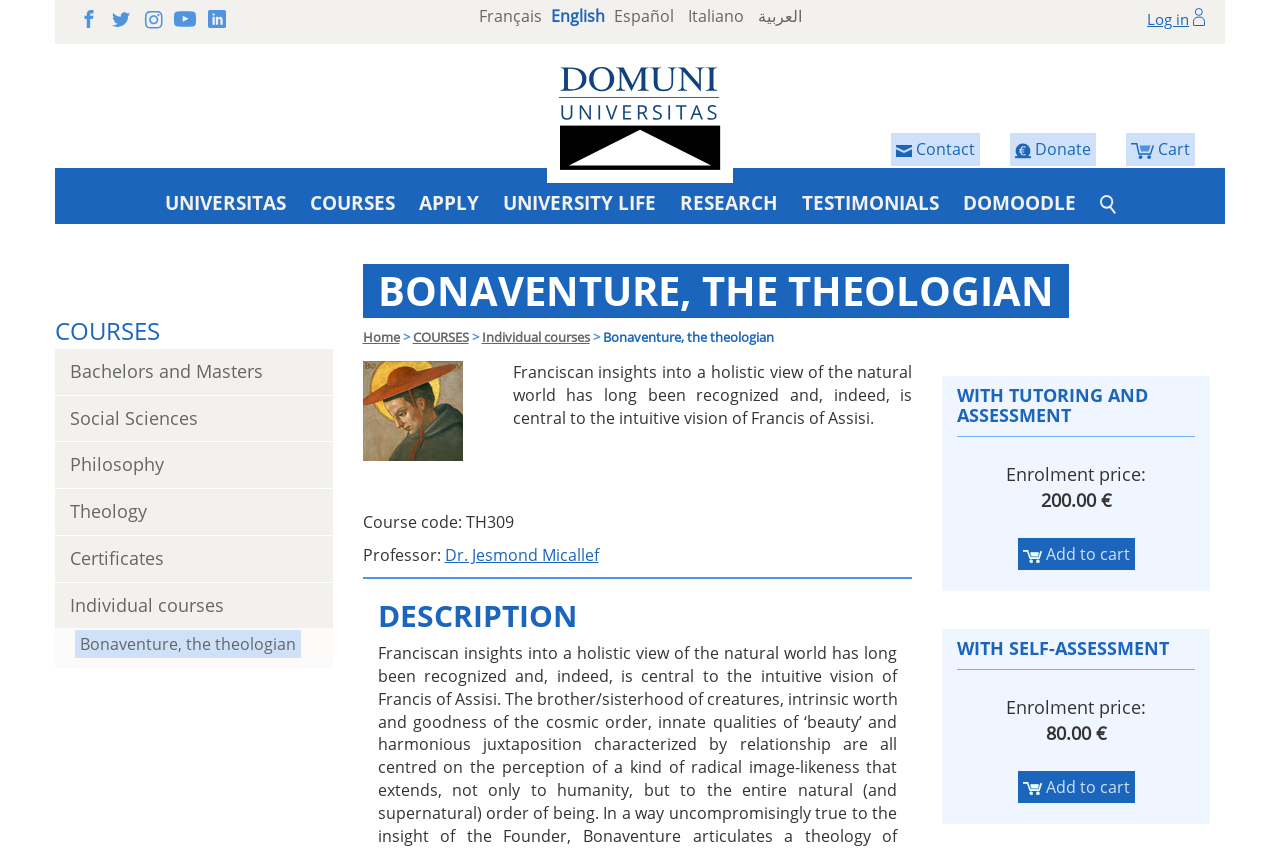Pinpoint the bounding box coordinates of the area that should be clicked to complete the following instruction: "Explore the 'COURSES' menu". The coordinates must be given as four float numbers between 0 and 1, i.e., [left, top, right, bottom].

[0.234, 0.214, 0.316, 0.261]